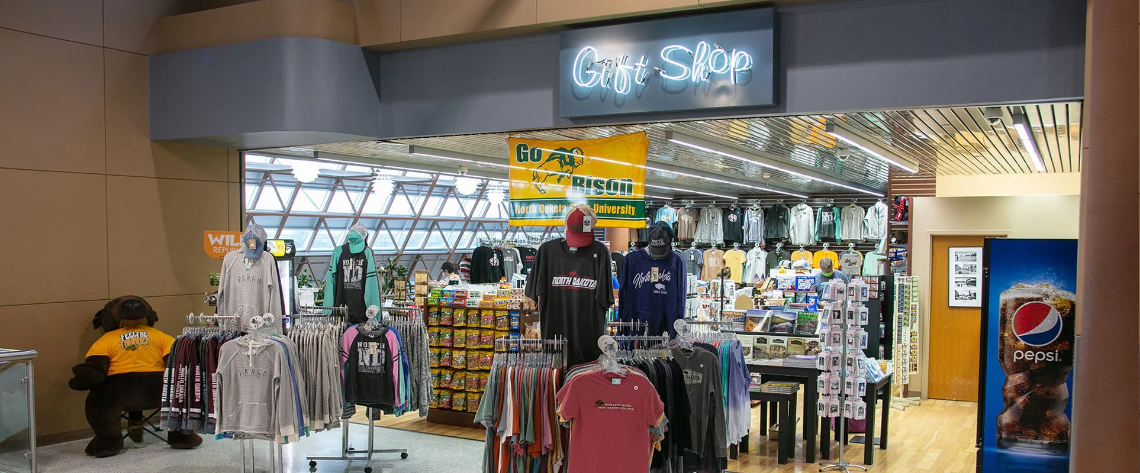What type of items are displayed on the shelves in the background?
We need a detailed and exhaustive answer to the question. Please elaborate.

The shelves in the background of the store are stocked with a variety of items, including snacks and souvenirs. These items are likely to be of interest to travelers looking for gifts or personal travel needs, and are conveniently located to make shopping easy and efficient.